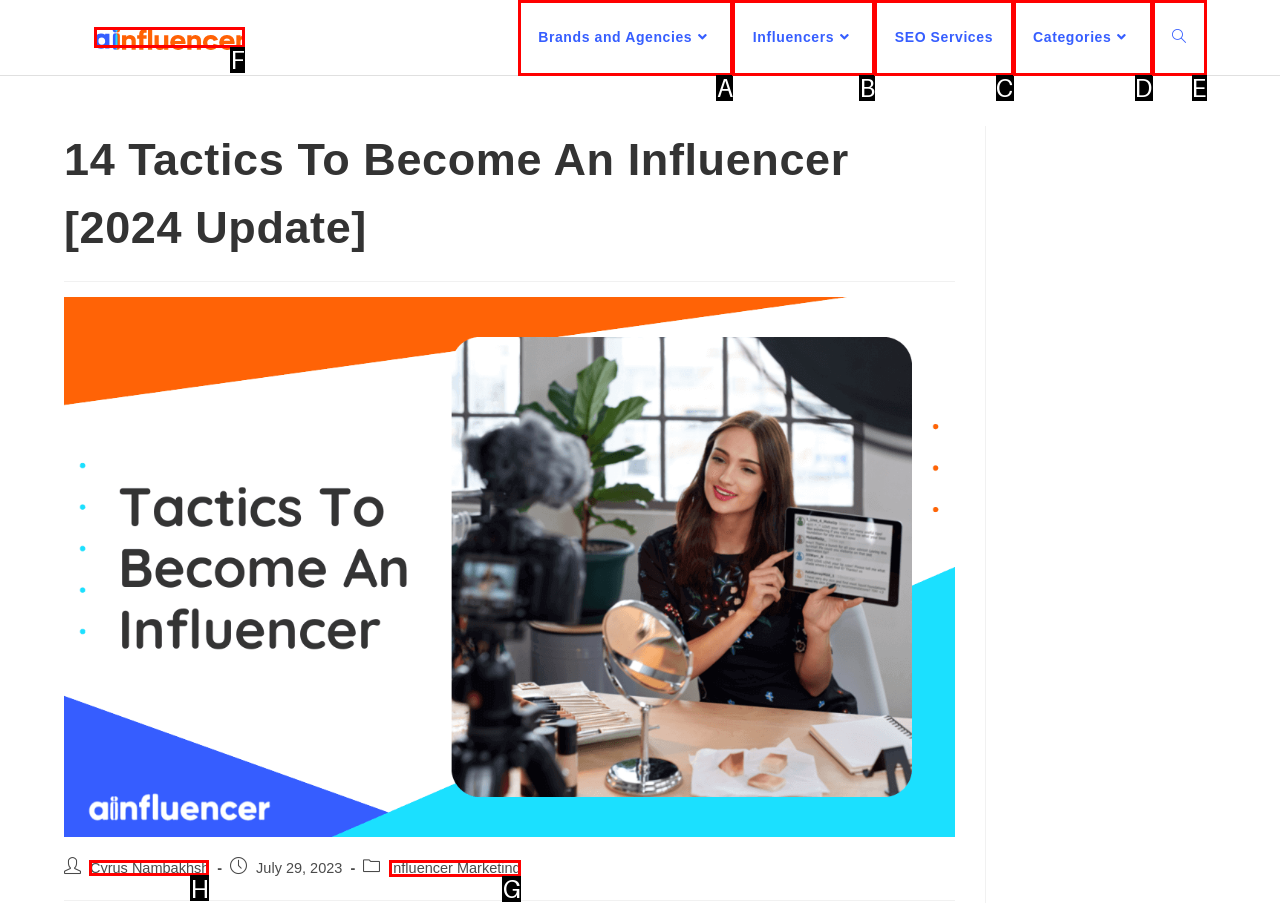Tell me which one HTML element I should click to complete the following task: Click on the 'Join now!' button Answer with the option's letter from the given choices directly.

None